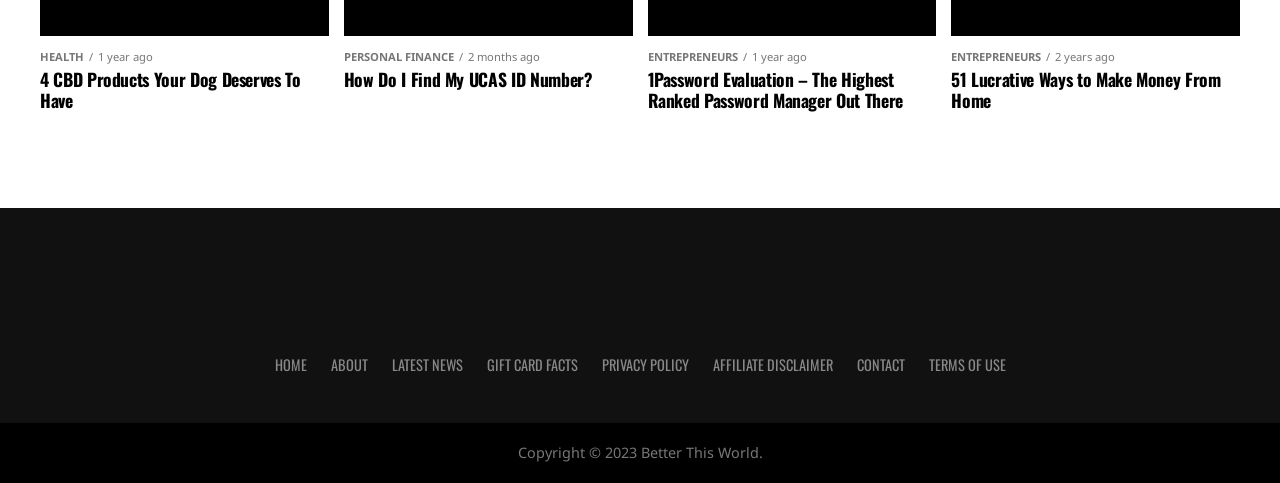Locate the bounding box coordinates of the element you need to click to accomplish the task described by this instruction: "Search for something".

None